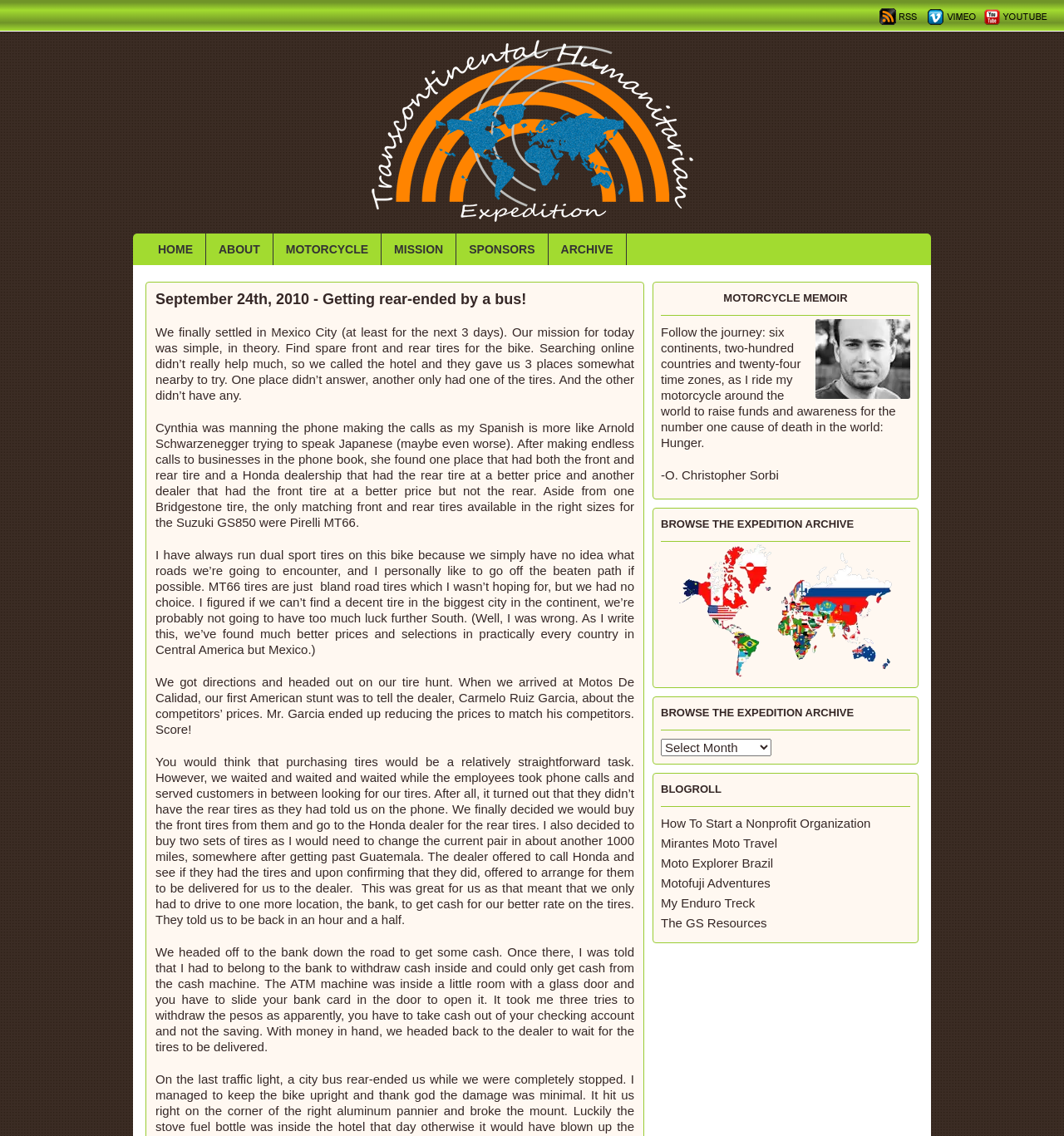Determine the bounding box coordinates of the clickable element to complete this instruction: "Read the 'MOTORCYCLE MEMOIR' heading". Provide the coordinates in the format of four float numbers between 0 and 1, [left, top, right, bottom].

[0.621, 0.255, 0.855, 0.278]